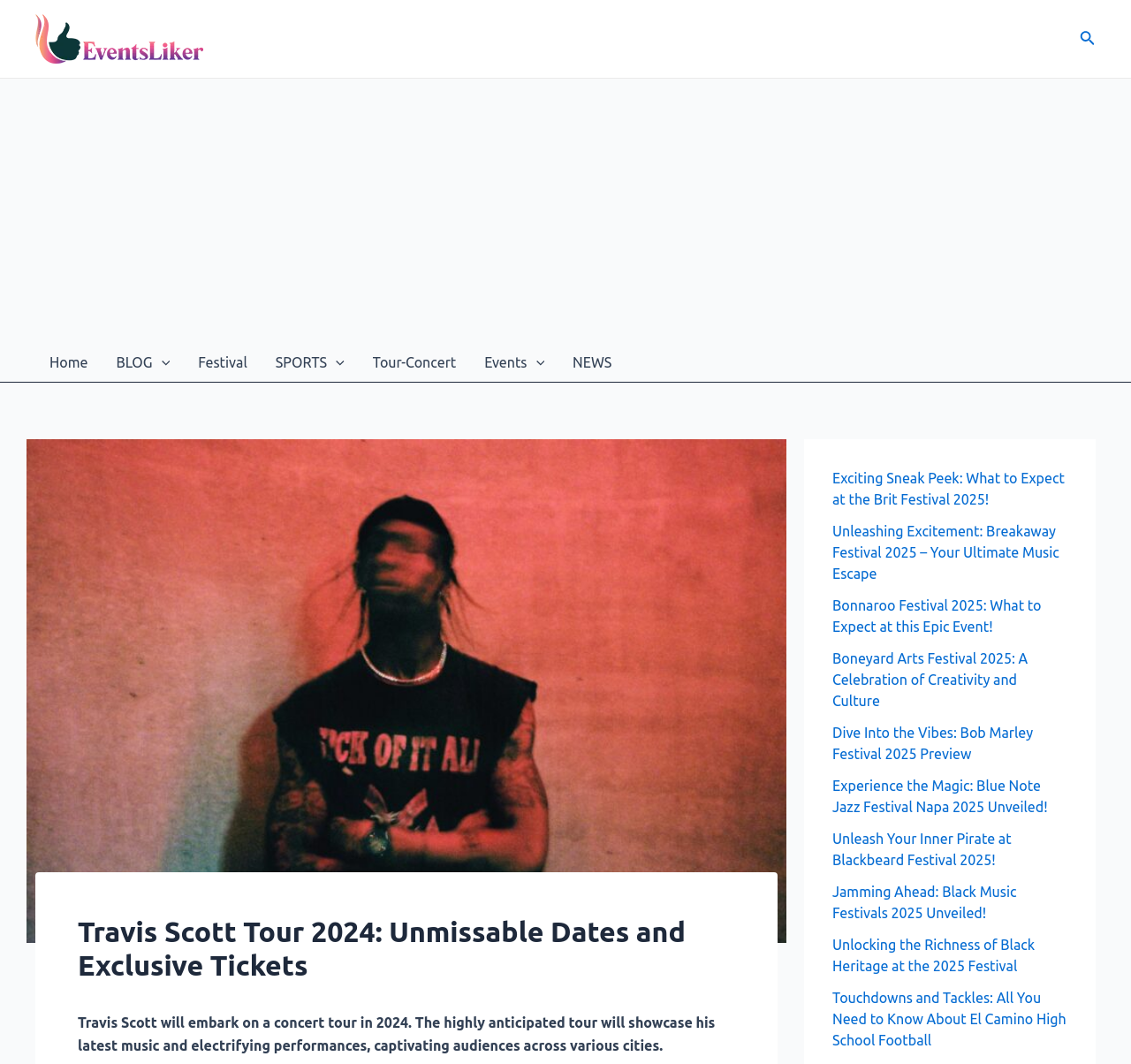Identify the bounding box coordinates of the clickable section necessary to follow the following instruction: "Search using the search icon". The coordinates should be presented as four float numbers from 0 to 1, i.e., [left, top, right, bottom].

[0.955, 0.026, 0.969, 0.047]